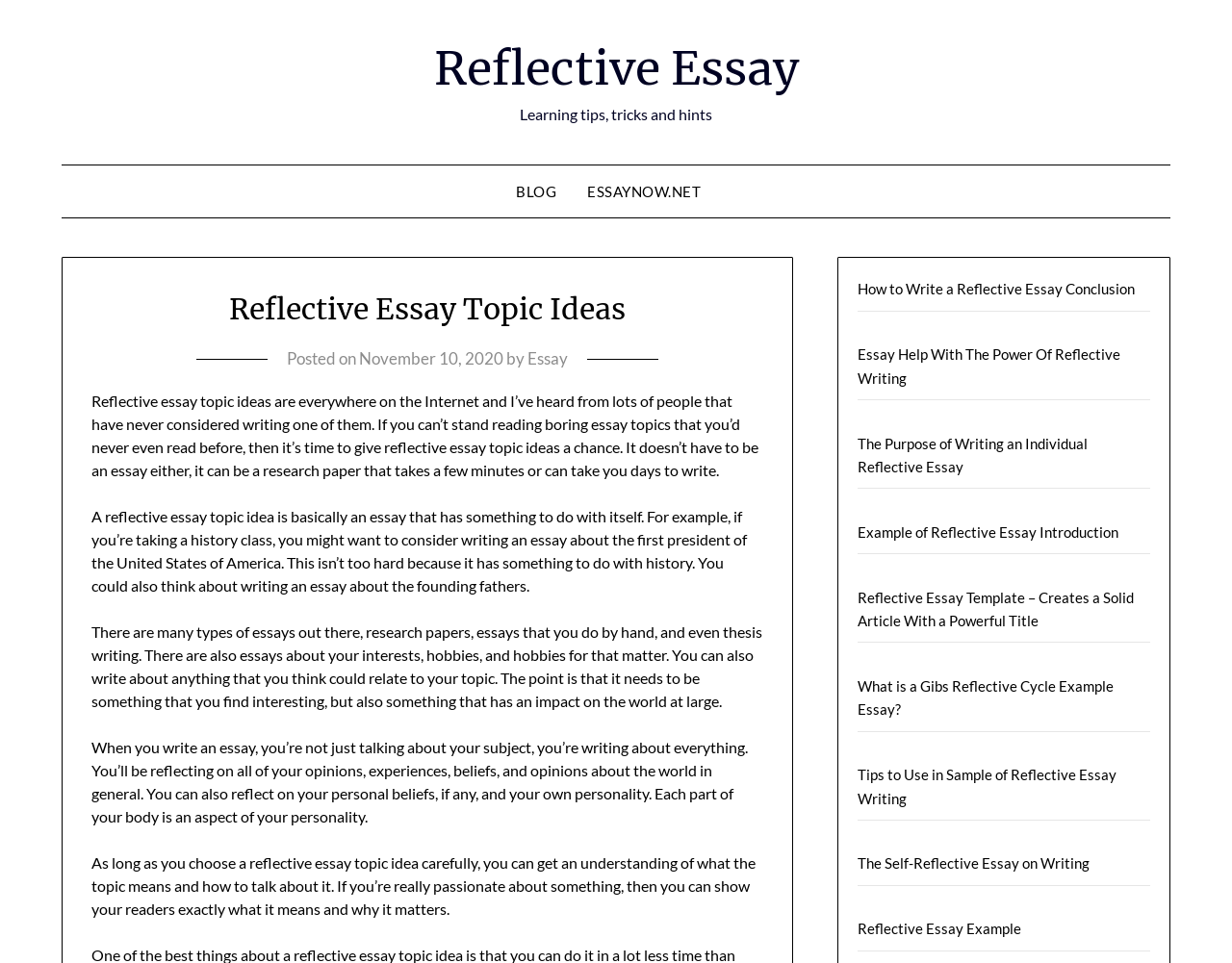Extract the primary header of the webpage and generate its text.

Reflective Essay Topic Ideas